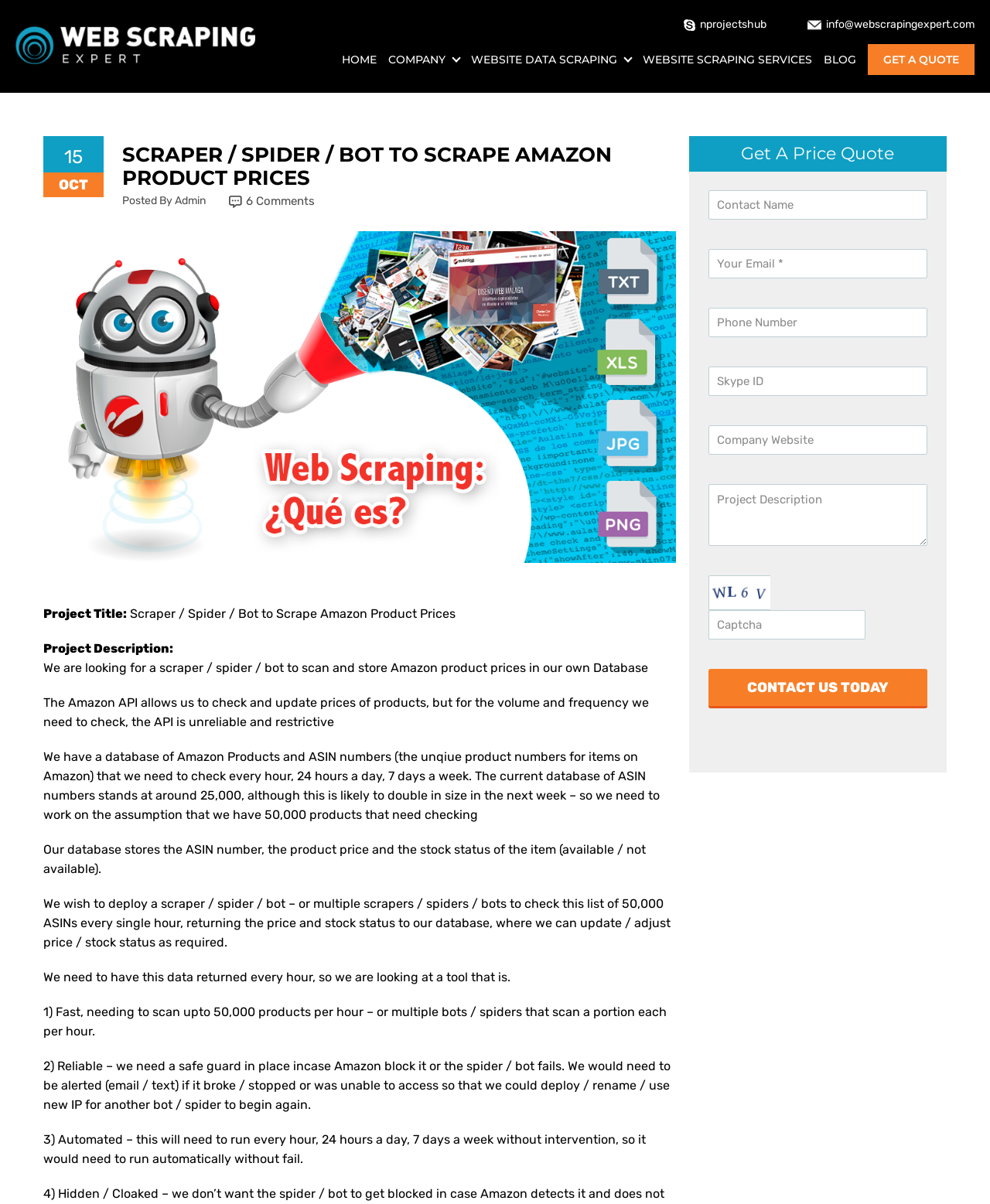What is the project title?
Based on the screenshot, provide your answer in one word or phrase.

Scraper / Spider / Bot to Scrape Amazon Product Prices